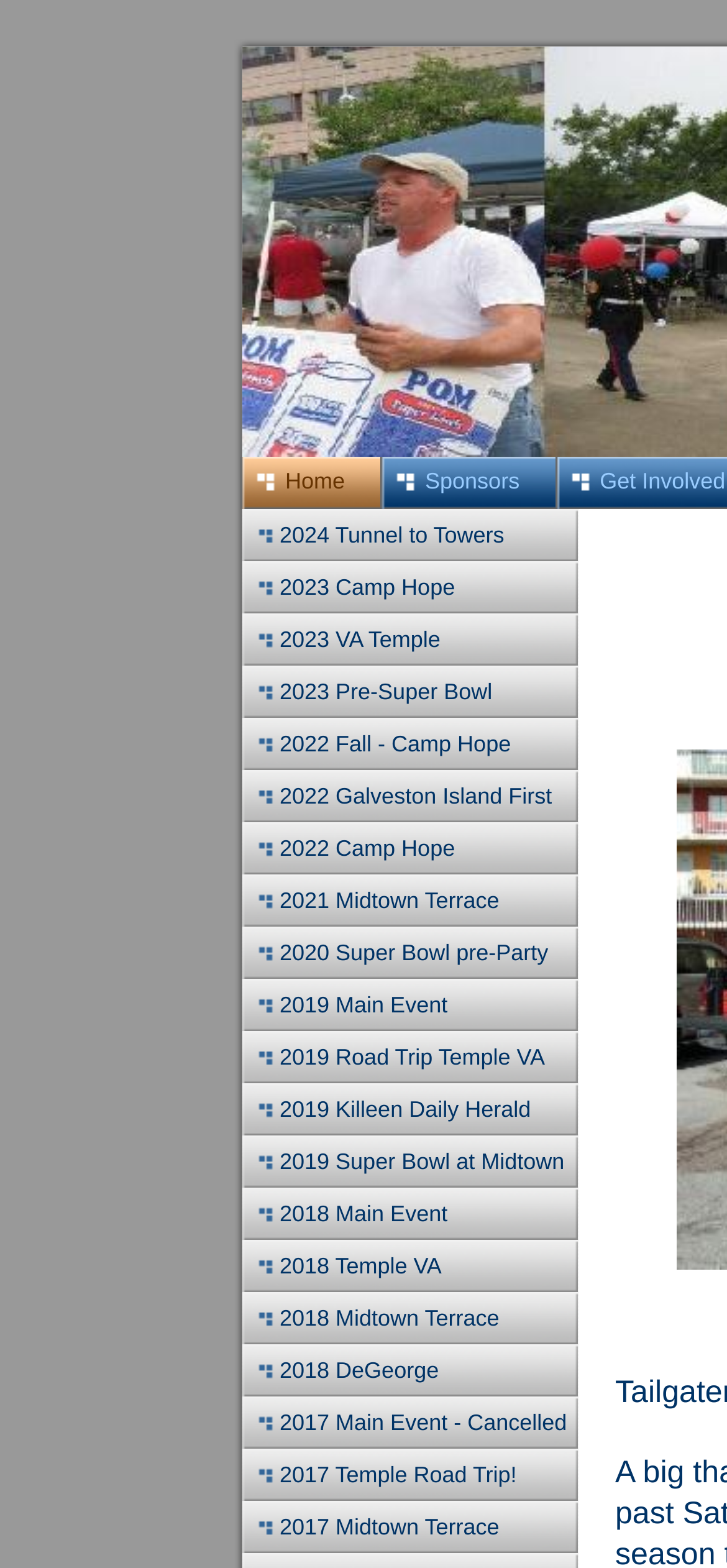Find the bounding box coordinates of the area that needs to be clicked in order to achieve the following instruction: "check 2019 Main Event". The coordinates should be specified as four float numbers between 0 and 1, i.e., [left, top, right, bottom].

[0.333, 0.624, 0.795, 0.658]